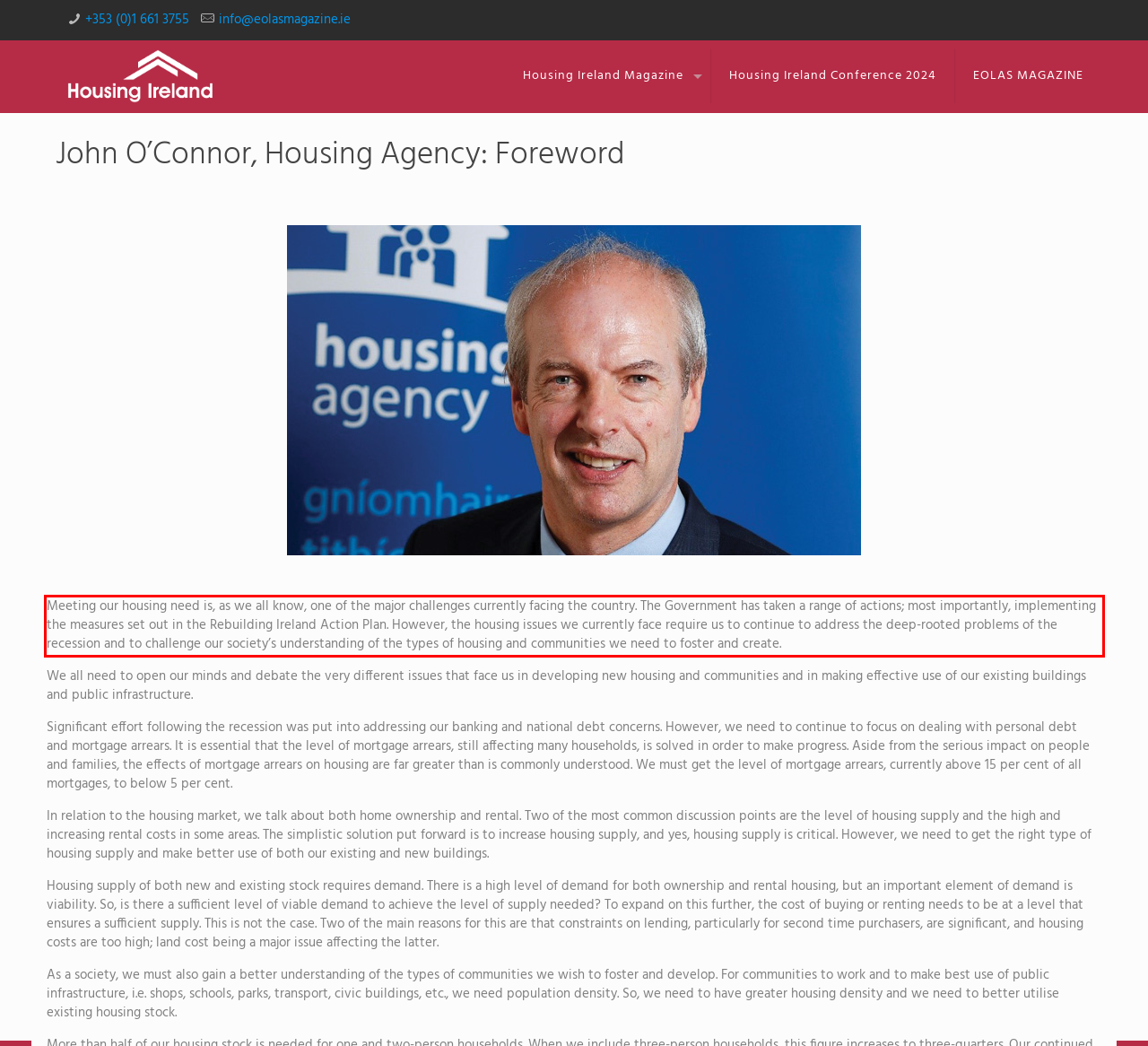Using the provided screenshot of a webpage, recognize and generate the text found within the red rectangle bounding box.

Meeting our housing need is, as we all know, one of the major challenges currently facing the country. The Government has taken a range of actions; most importantly, implementing the measures set out in the Rebuilding Ireland Action Plan. However, the housing issues we currently face require us to continue to address the deep-rooted problems of the recession and to challenge our society’s understanding of the types of housing and communities we need to foster and create.